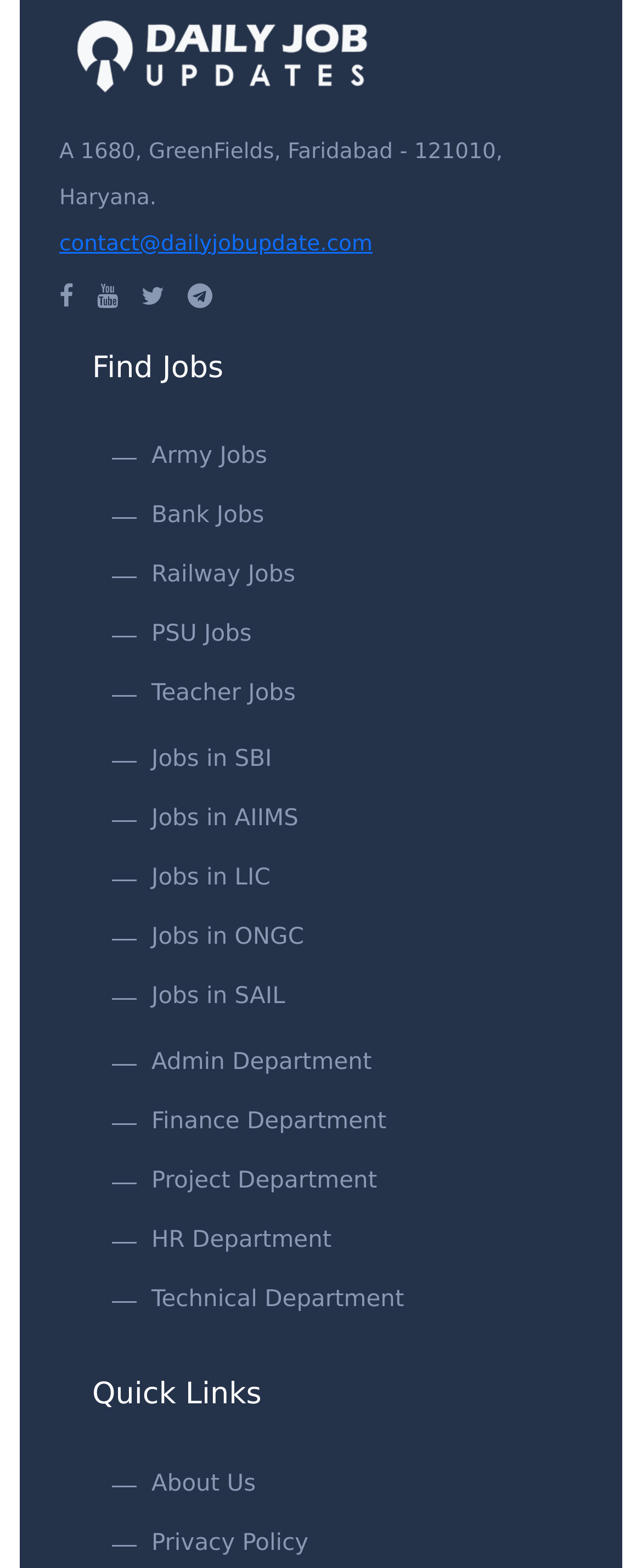Please find and report the bounding box coordinates of the element to click in order to perform the following action: "Check PSU Jobs". The coordinates should be expressed as four float numbers between 0 and 1, in the format [left, top, right, bottom].

[0.174, 0.396, 0.392, 0.413]